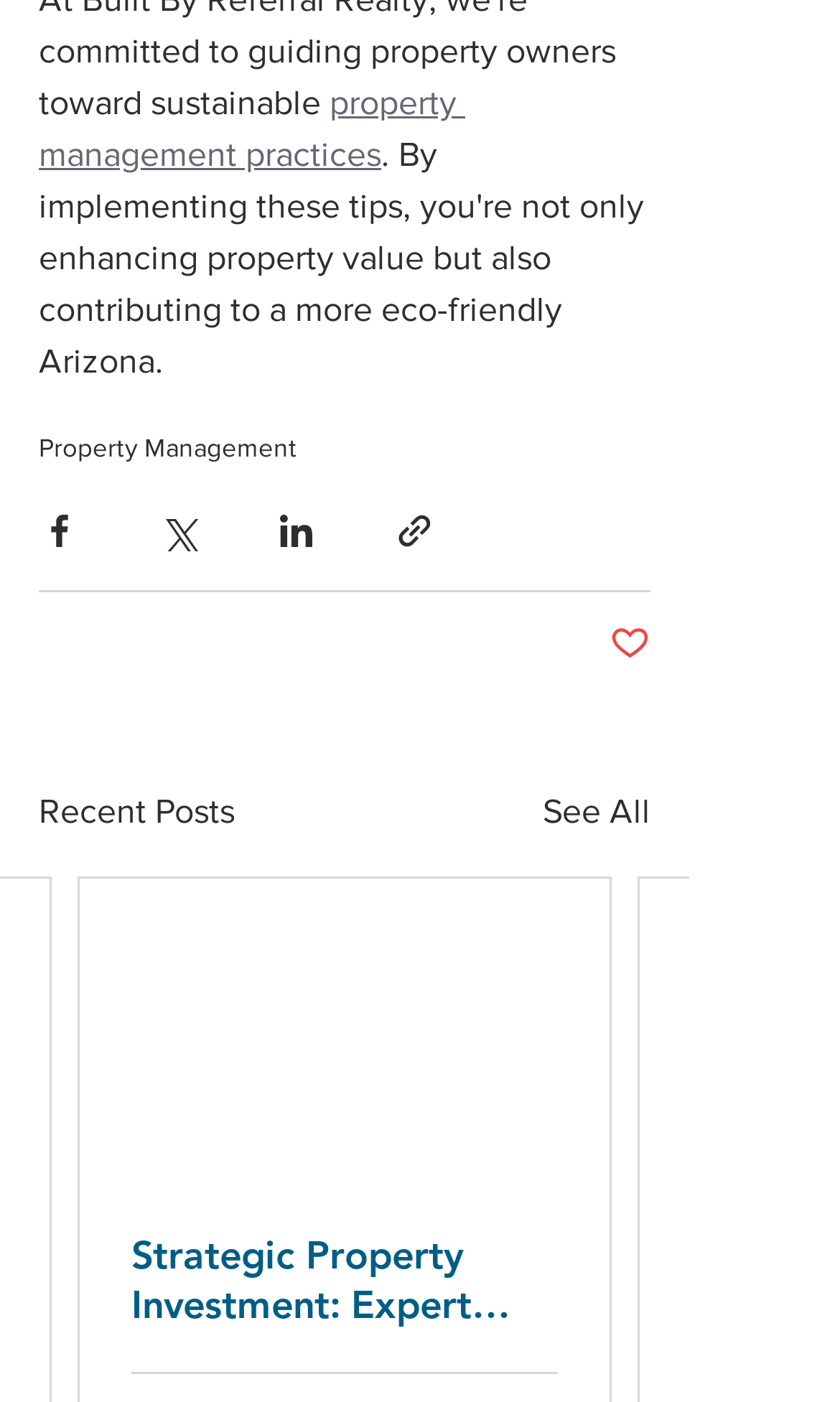How many property management related links are there at the top?
By examining the image, provide a one-word or phrase answer.

2